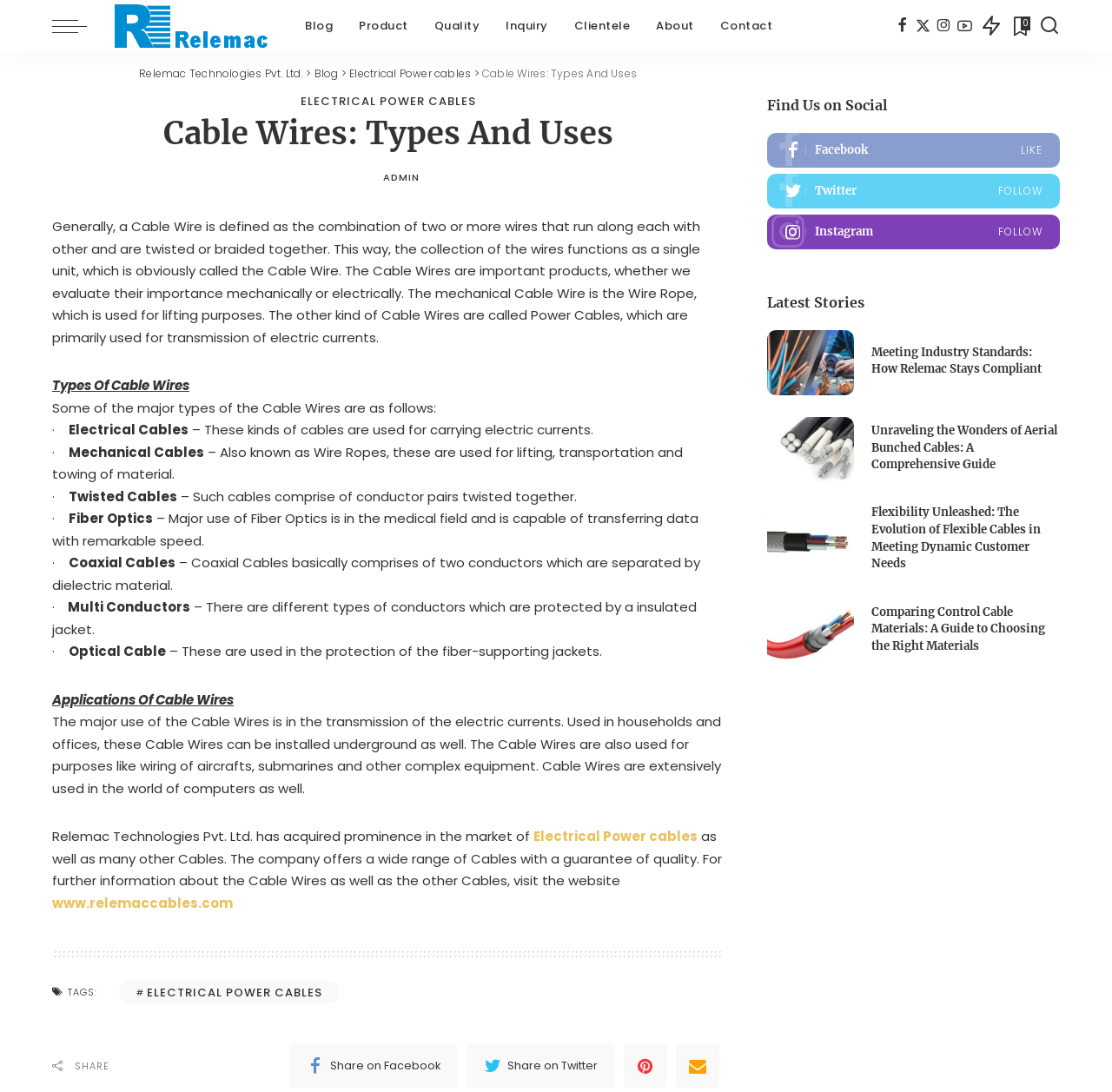Using a single word or phrase, answer the following question: 
What are the types of Cable Wires mentioned in the webpage?

Electrical Cables, Mechanical Cables, Twisted Cables, Fiber Optics, Coaxial Cables, Multi Conductors, Optical Cable